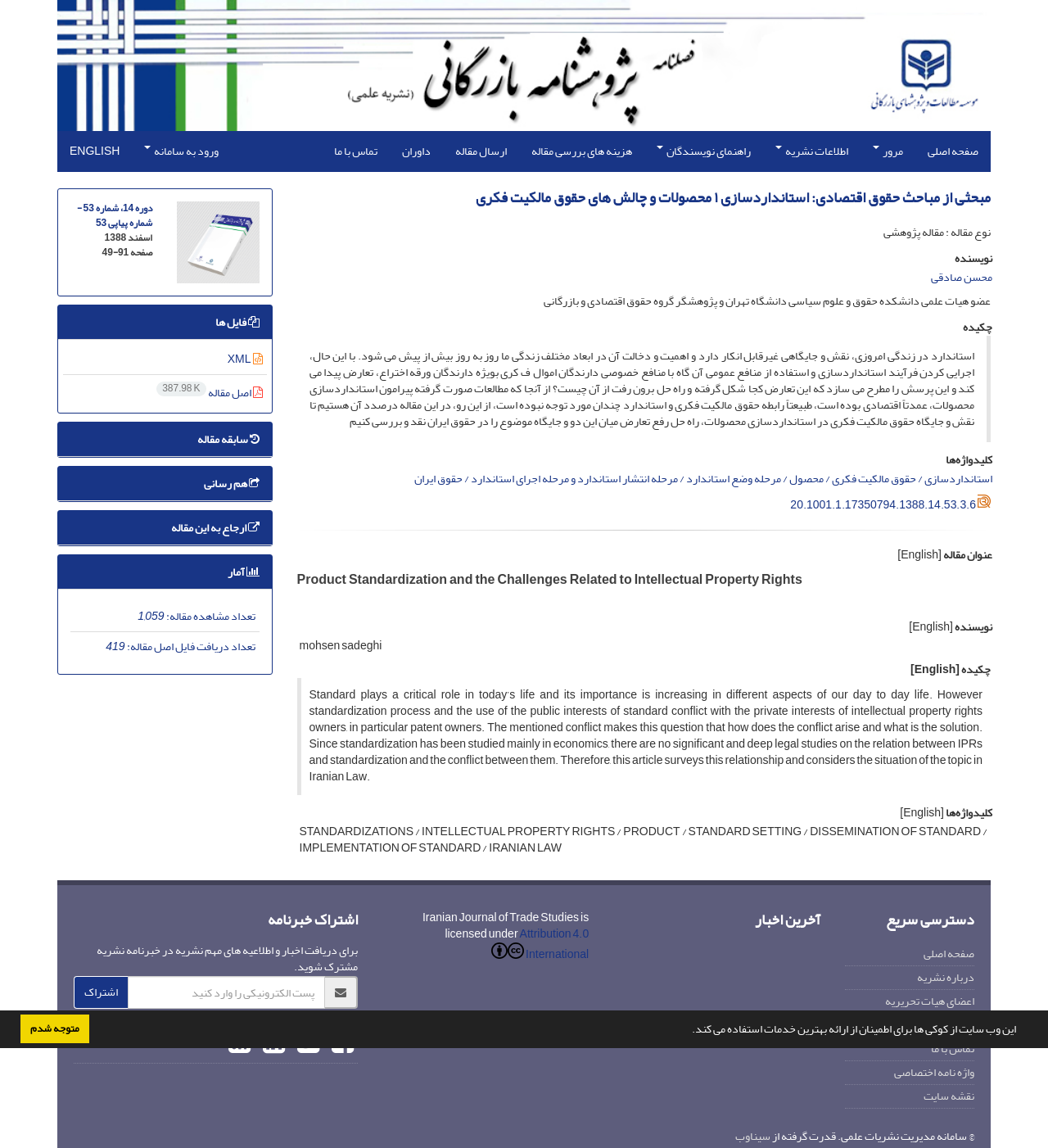Please mark the bounding box coordinates of the area that should be clicked to carry out the instruction: "view the journal information".

[0.169, 0.205, 0.247, 0.224]